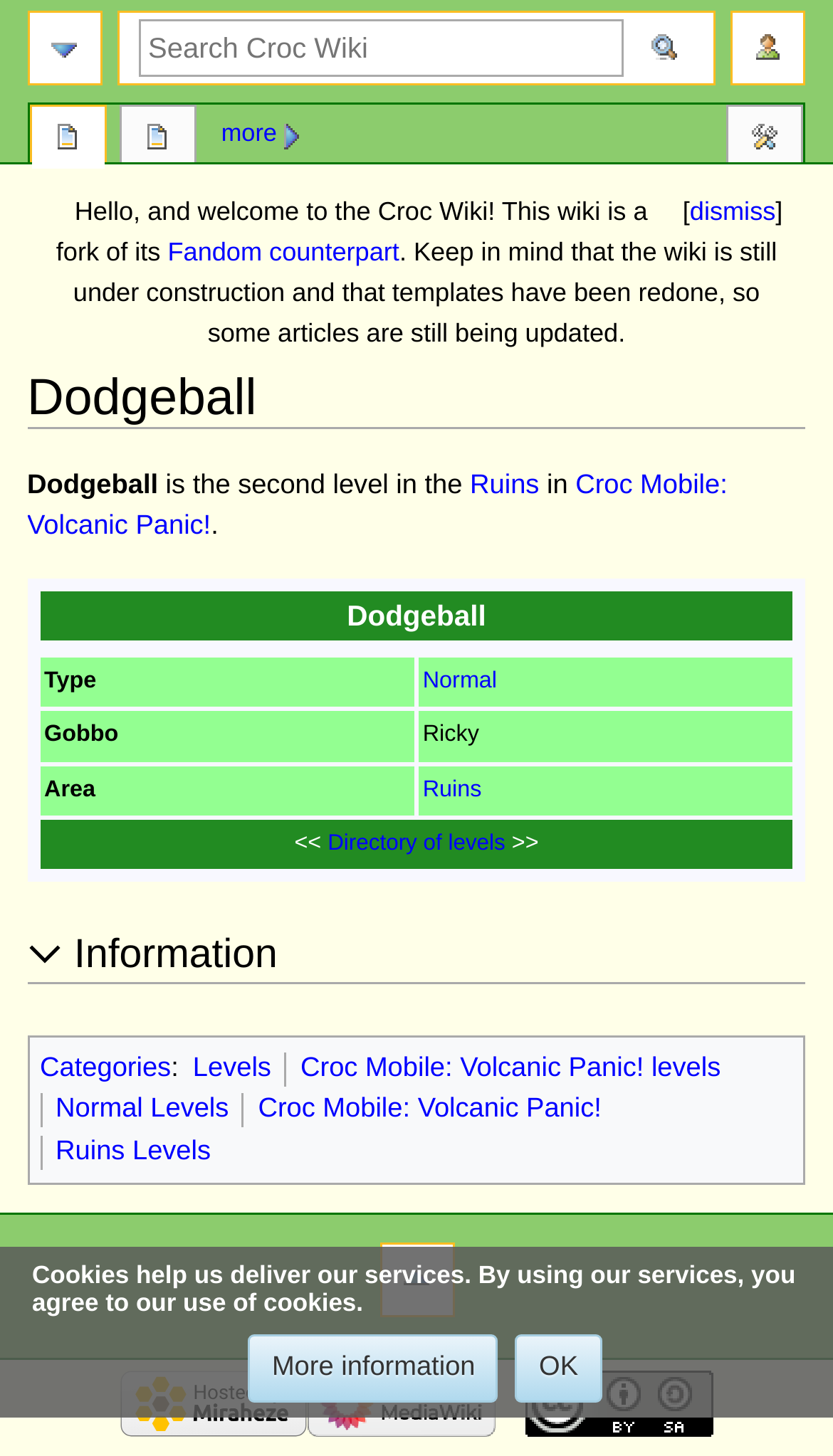Find the bounding box coordinates of the clickable region needed to perform the following instruction: "dismiss the notification". The coordinates should be provided as four float numbers between 0 and 1, i.e., [left, top, right, bottom].

[0.828, 0.135, 0.931, 0.155]